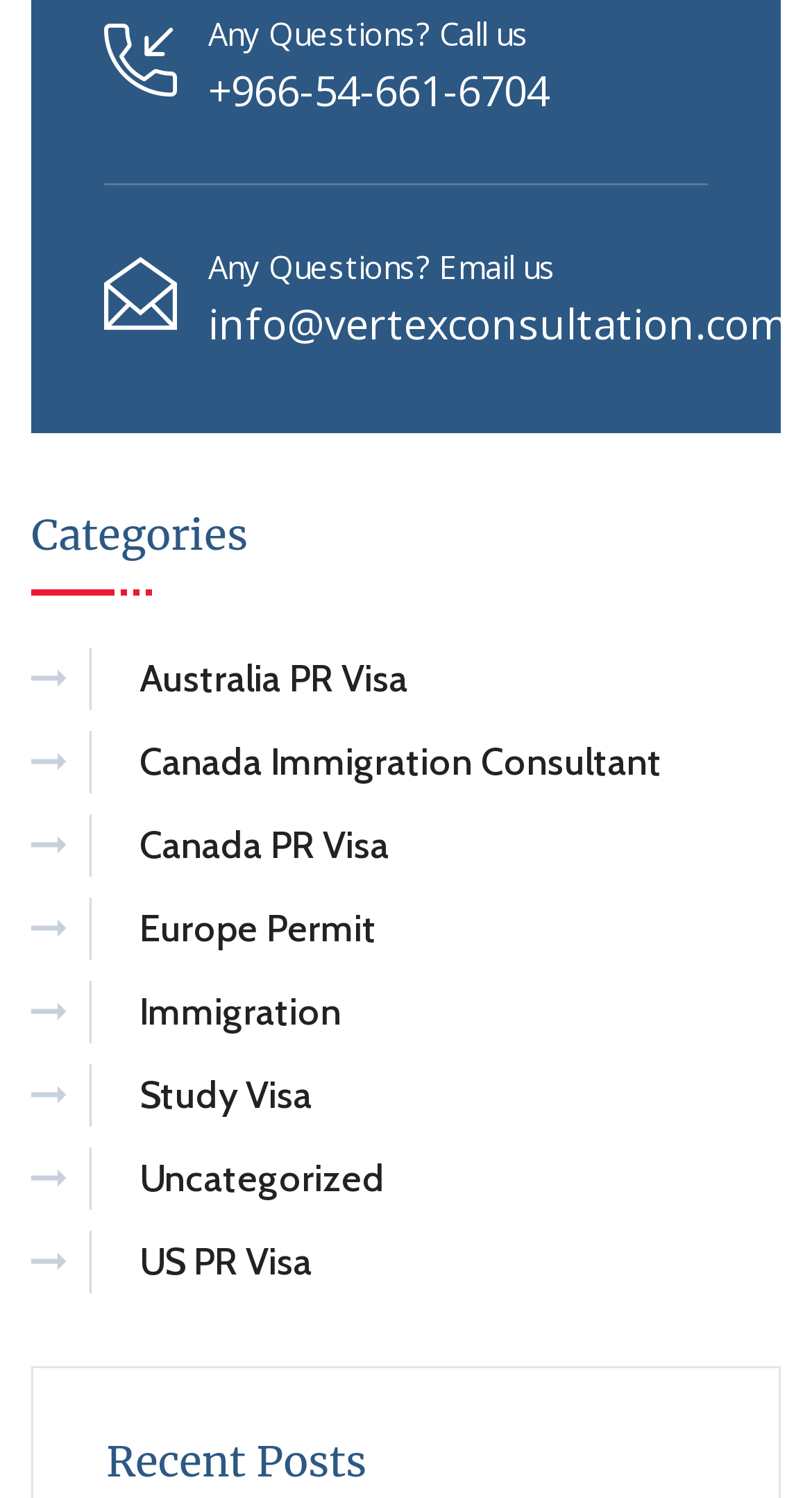Please identify the bounding box coordinates of the element on the webpage that should be clicked to follow this instruction: "Send an email". The bounding box coordinates should be given as four float numbers between 0 and 1, formatted as [left, top, right, bottom].

[0.256, 0.197, 0.972, 0.236]